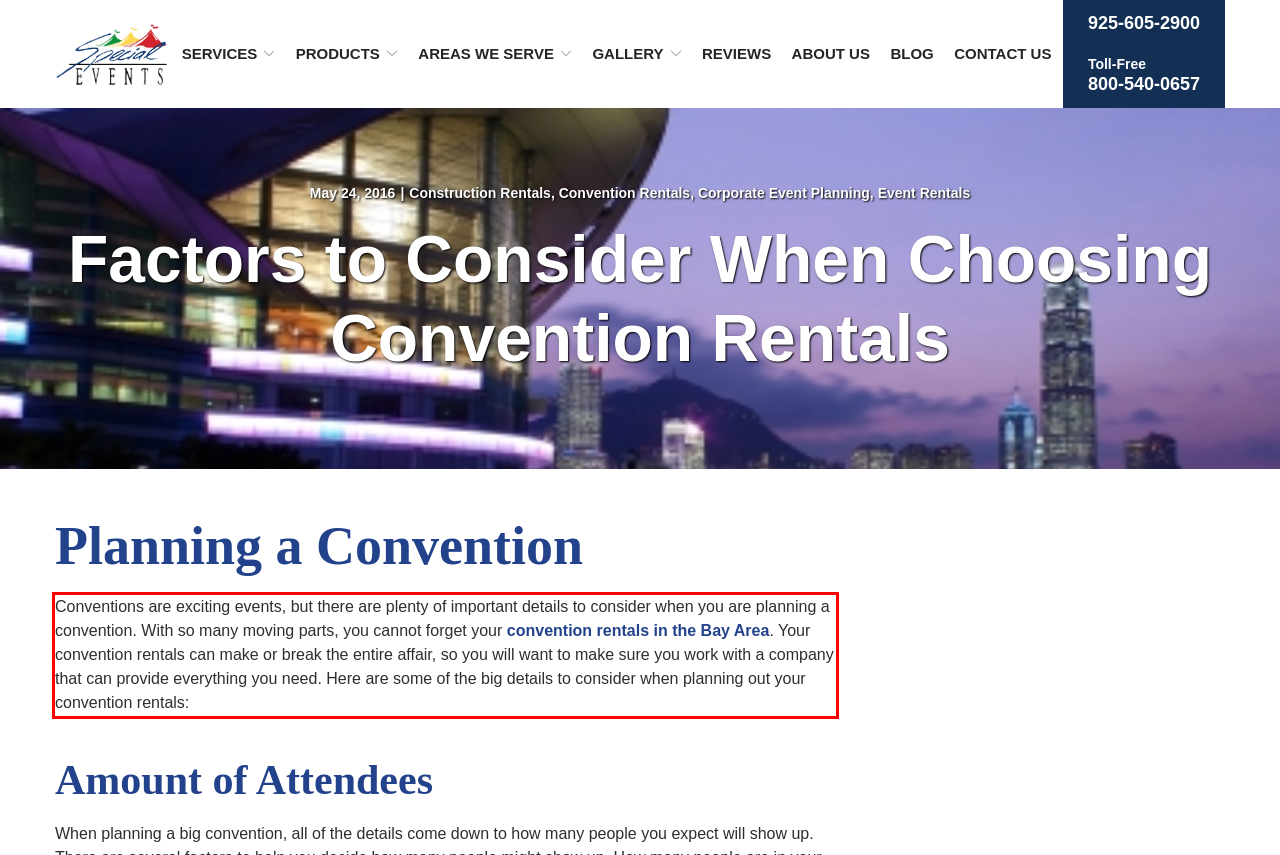Please examine the webpage screenshot and extract the text within the red bounding box using OCR.

Conventions are exciting events, but there are plenty of important details to consider when you are planning a convention. With so many moving parts, you cannot forget your convention rentals in the Bay Area. Your convention rentals can make or break the entire affair, so you will want to make sure you work with a company that can provide everything you need. Here are some of the big details to consider when planning out your convention rentals: